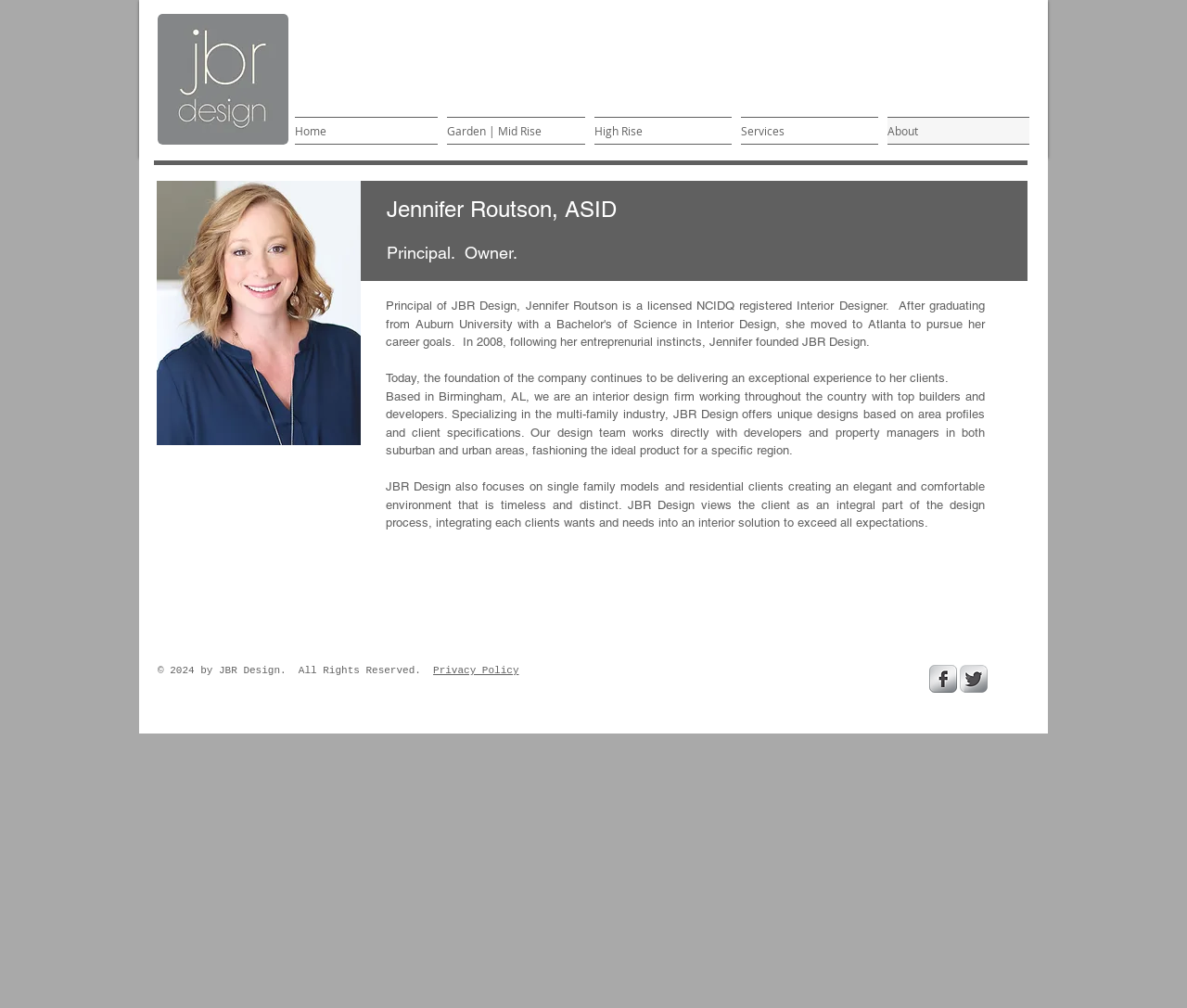Specify the bounding box coordinates of the element's area that should be clicked to execute the given instruction: "Click on the 'GATHERING MINDS' link". The coordinates should be four float numbers between 0 and 1, i.e., [left, top, right, bottom].

None